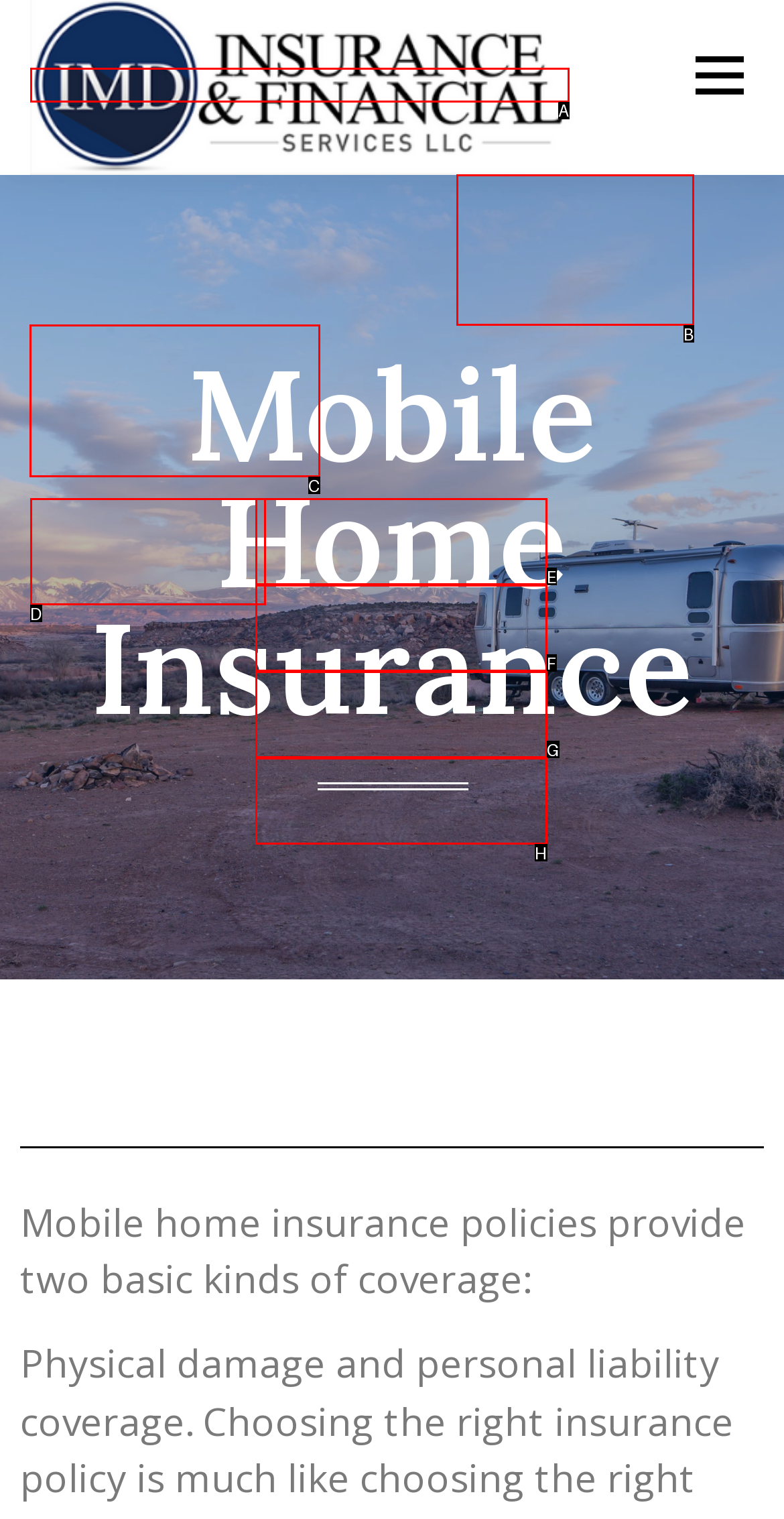For the task: Click on JOIN THE TEAM, specify the letter of the option that should be clicked. Answer with the letter only.

C